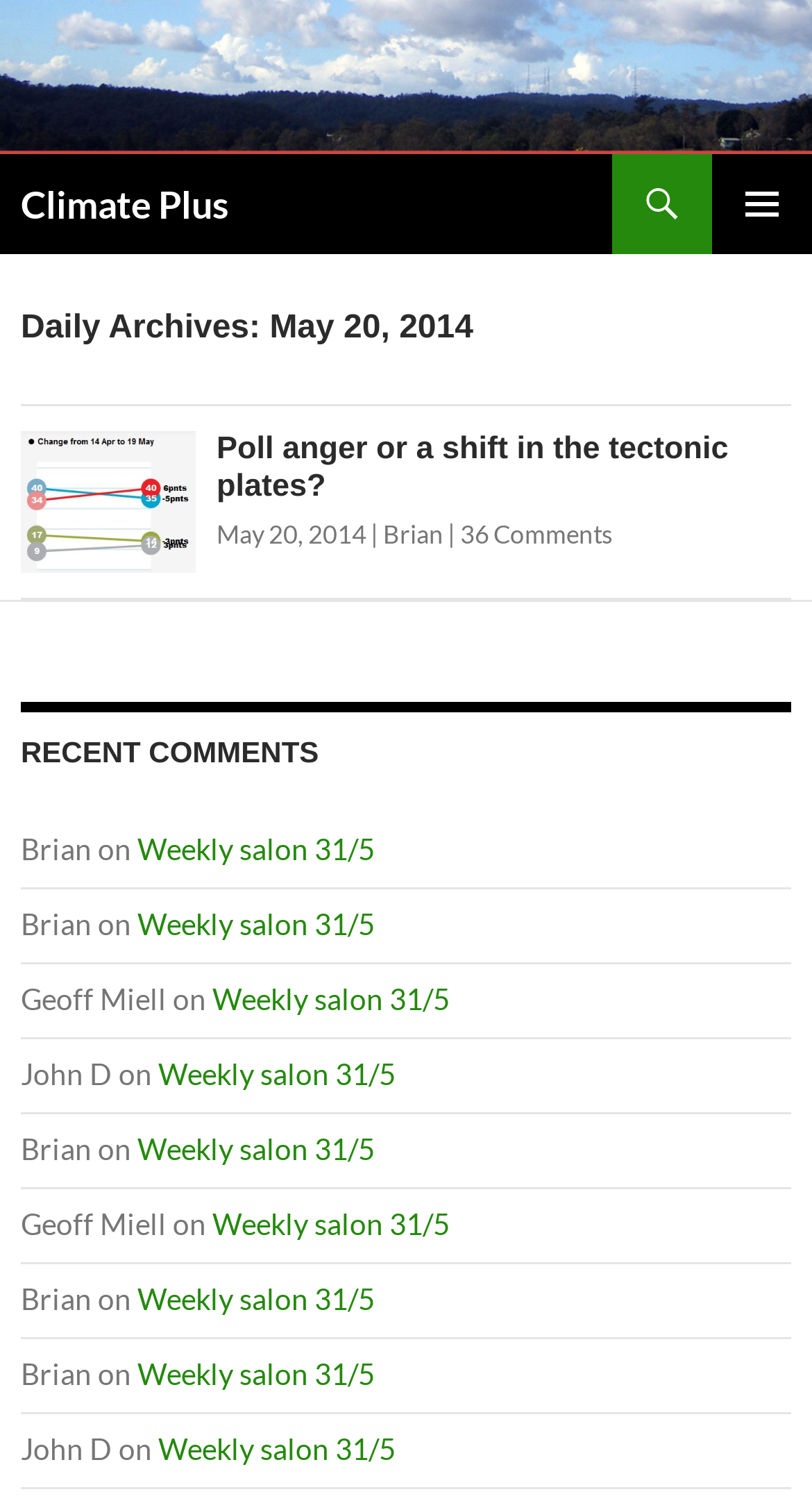Please specify the bounding box coordinates of the clickable region necessary for completing the following instruction: "View recent comments". The coordinates must consist of four float numbers between 0 and 1, i.e., [left, top, right, bottom].

[0.026, 0.465, 0.974, 0.515]